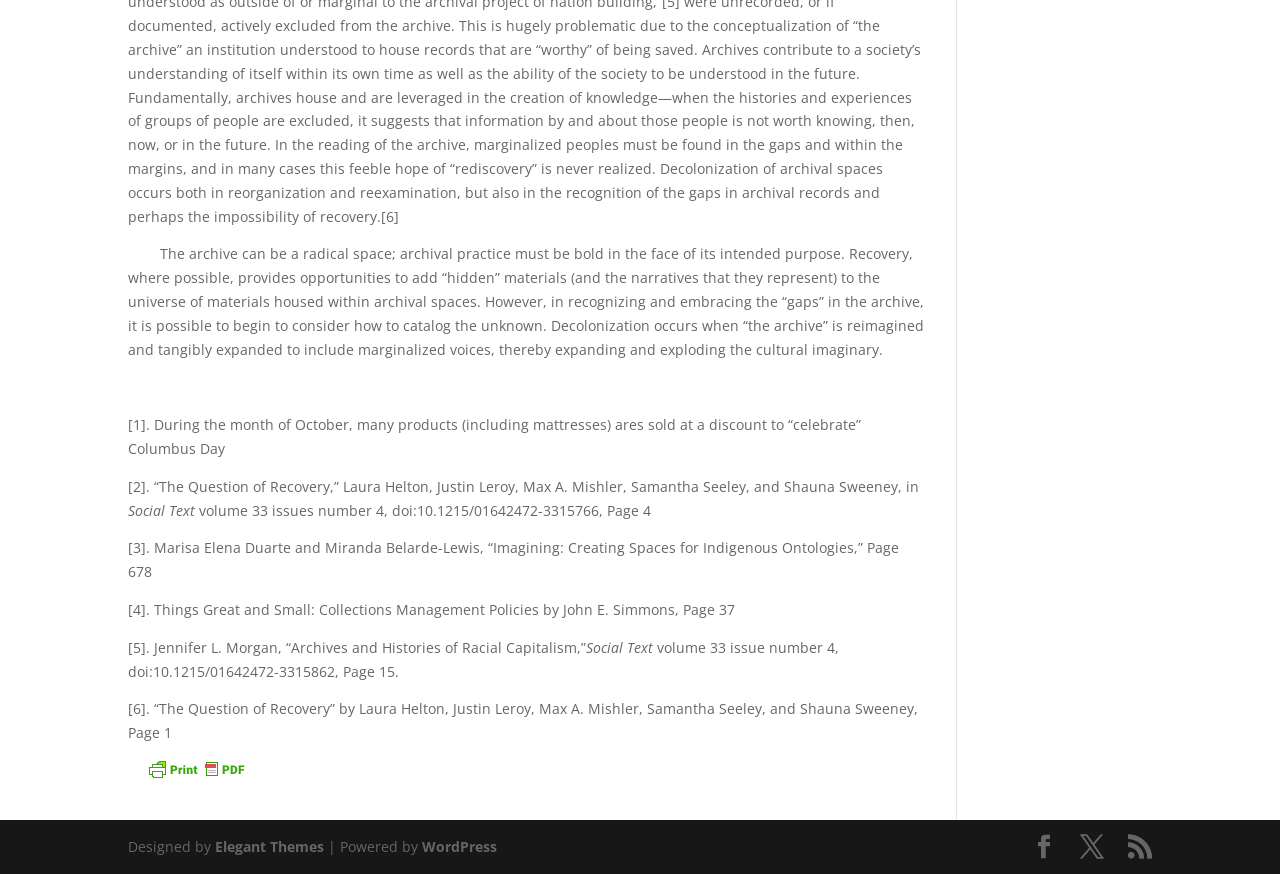What is the platform used to power the website?
Look at the image and provide a detailed response to the question.

The platform used to power the website can be found at the bottom of the page, which mentions 'Powered by WordPress', indicating that the website is built using the WordPress platform.